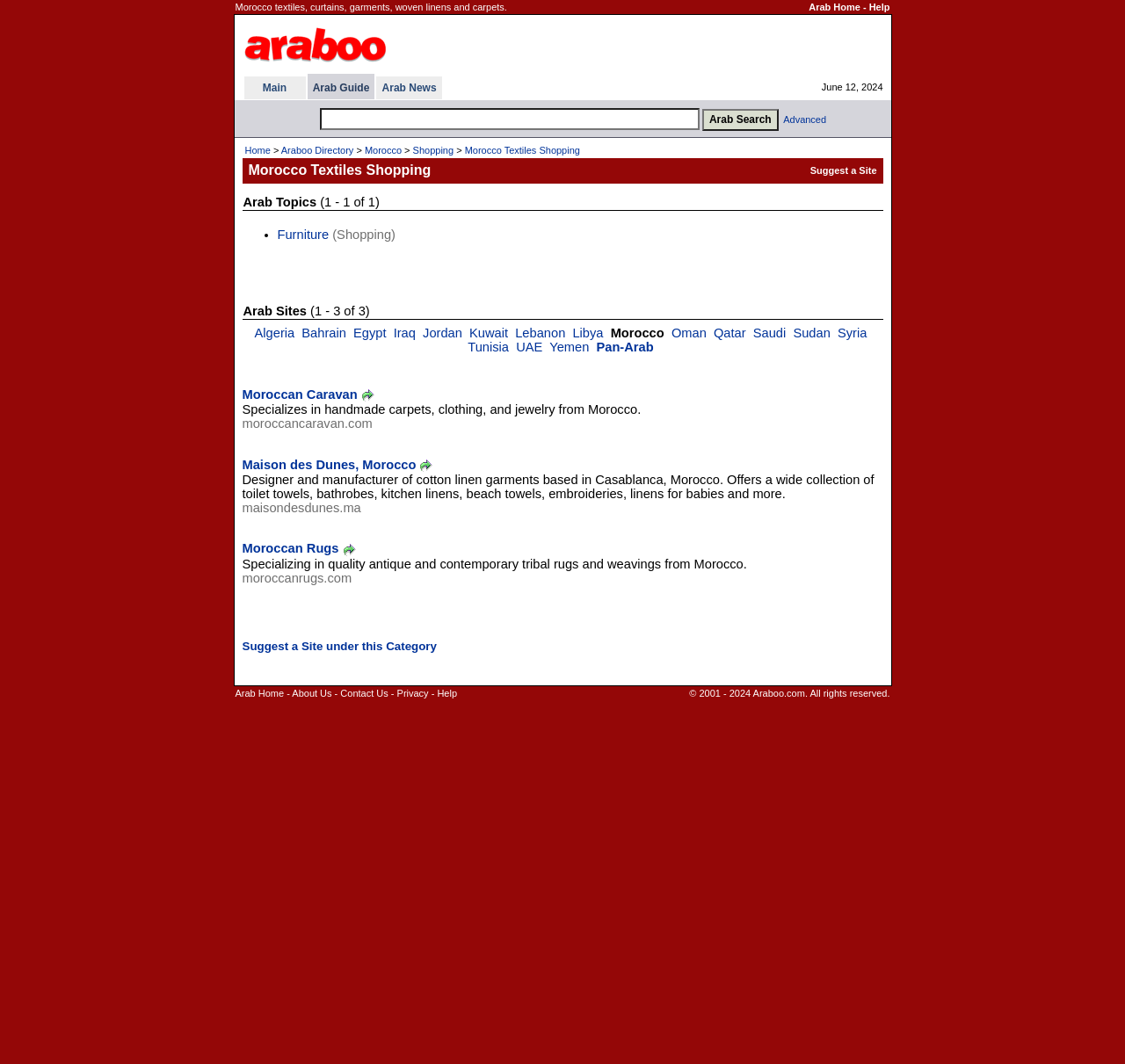What is the category of the webpage?
Provide a detailed answer to the question, using the image to inform your response.

The category of the webpage can be inferred from the breadcrumb navigation at the top of the webpage, which says 'Home > Araboo Directory > Morocco > Shopping > Morocco Textiles Shopping'. This suggests that the webpage is related to shopping.